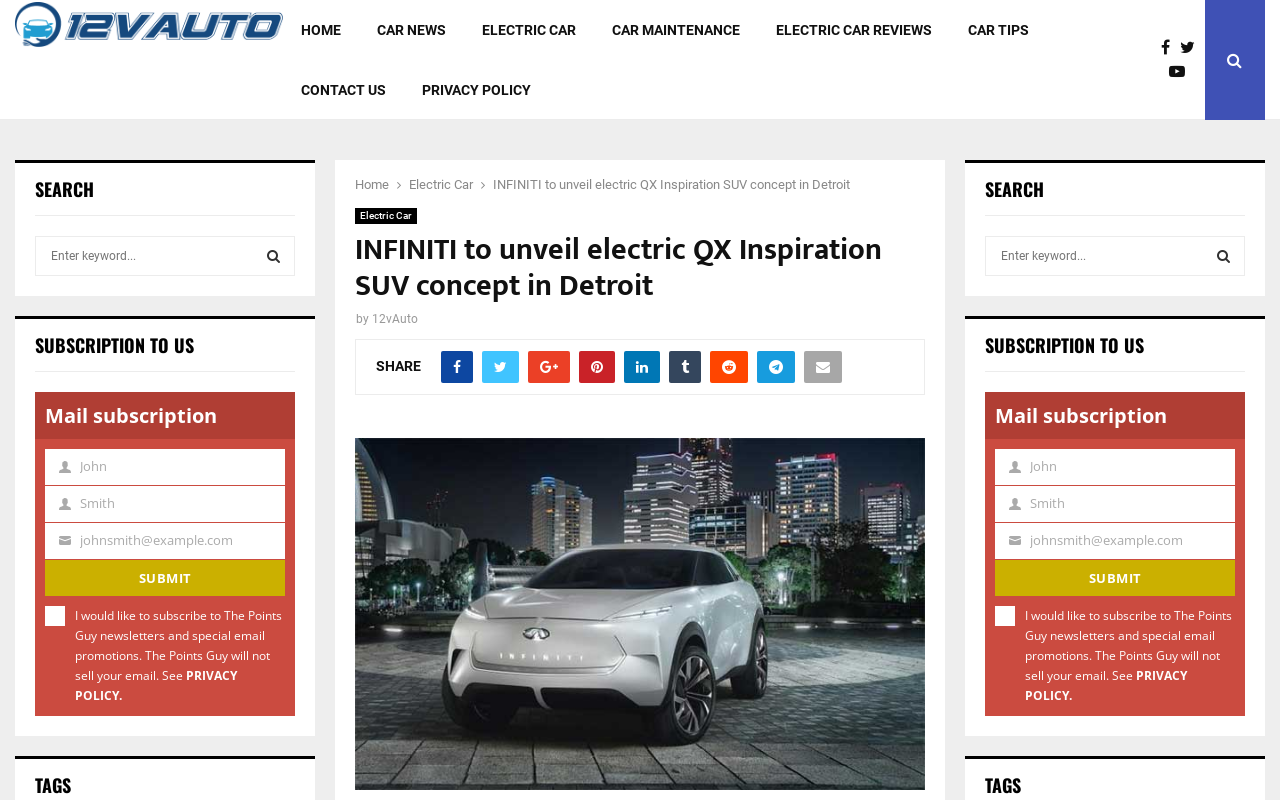Respond with a single word or phrase to the following question:
How many search boxes are there on the webpage?

2